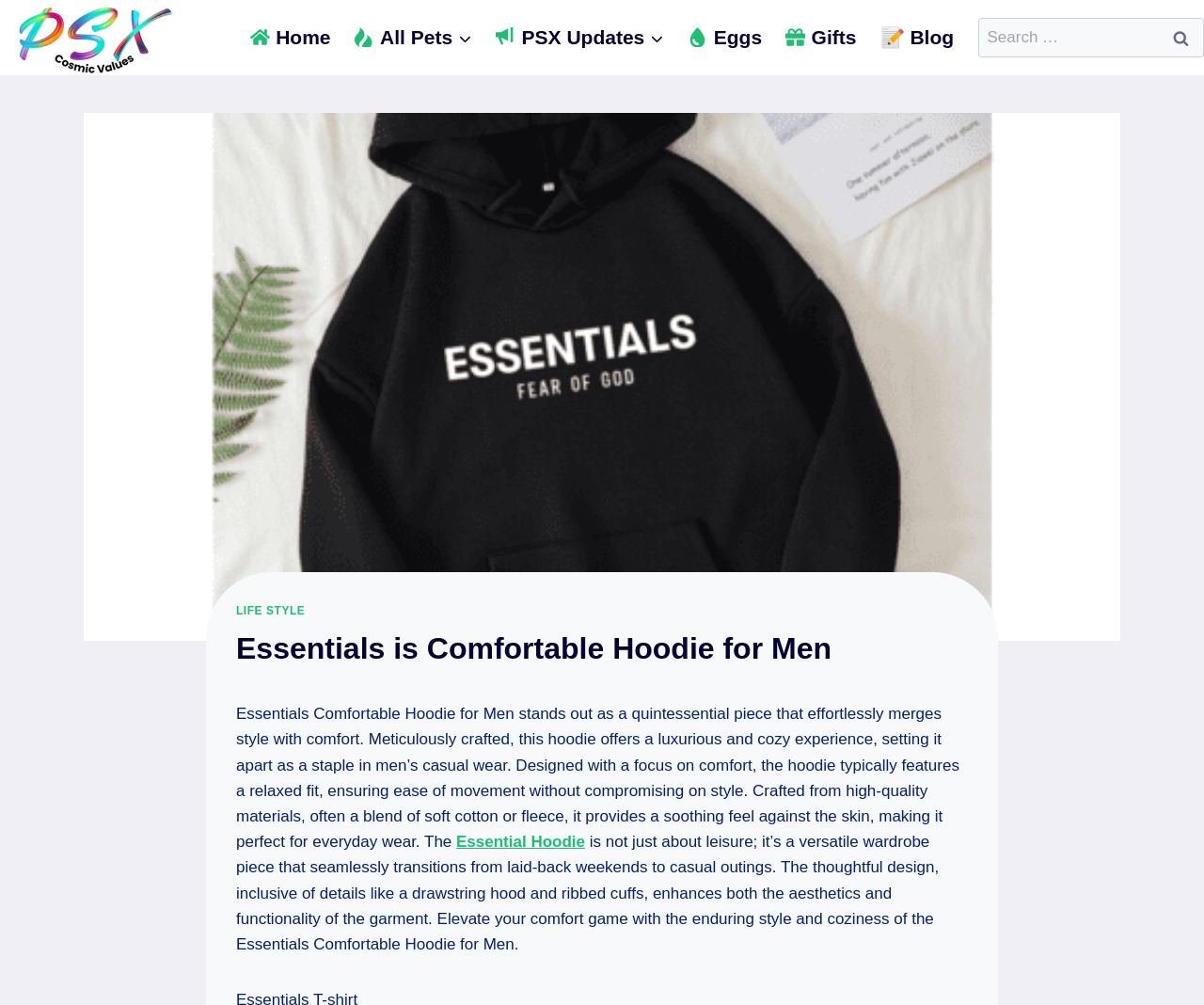Based on the element description All PetsExpand, identify the bounding box of the UI element in the given webpage screenshot. The coordinates should be in the format (top-left x, top-left y, bottom-right x, bottom-right y) and must be between 0 and 1.

[0.284, 0.01, 0.402, 0.065]